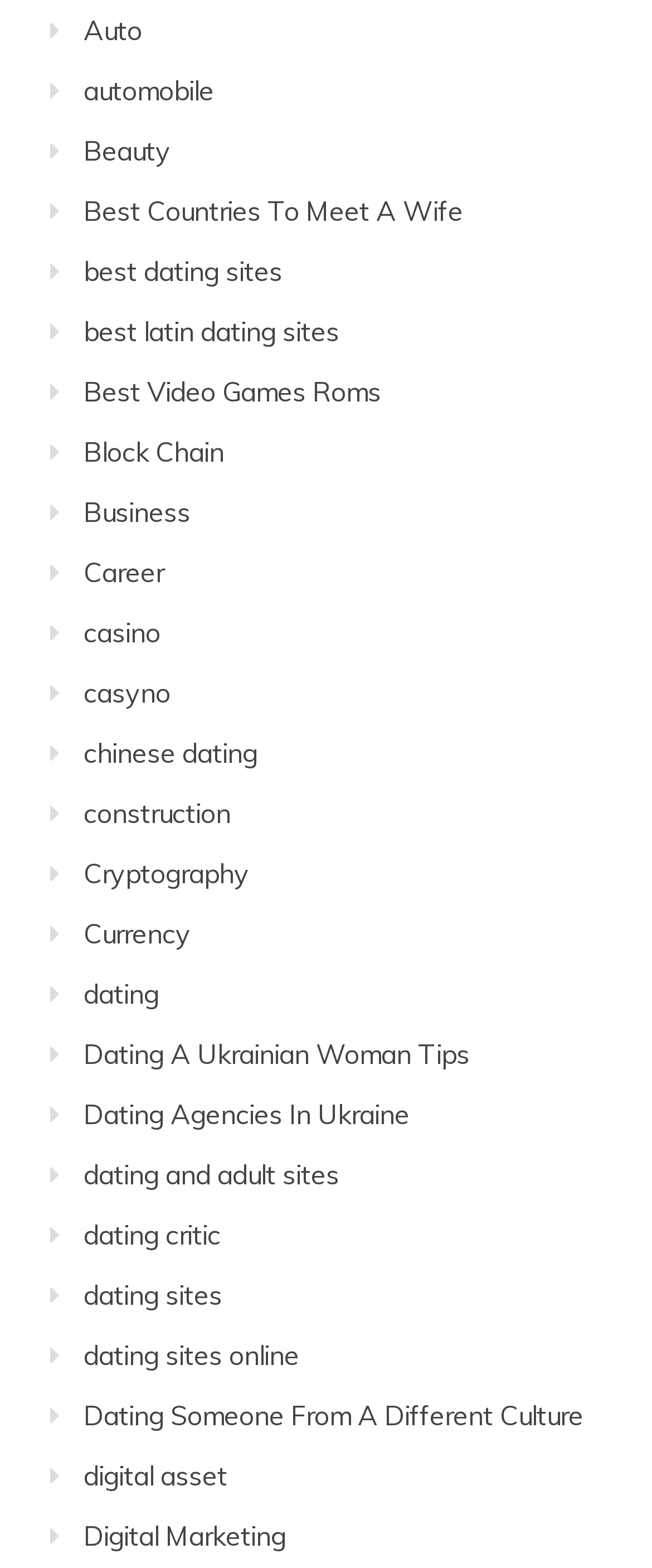Please answer the following question using a single word or phrase: 
How many links related to dating are on the webpage?

11